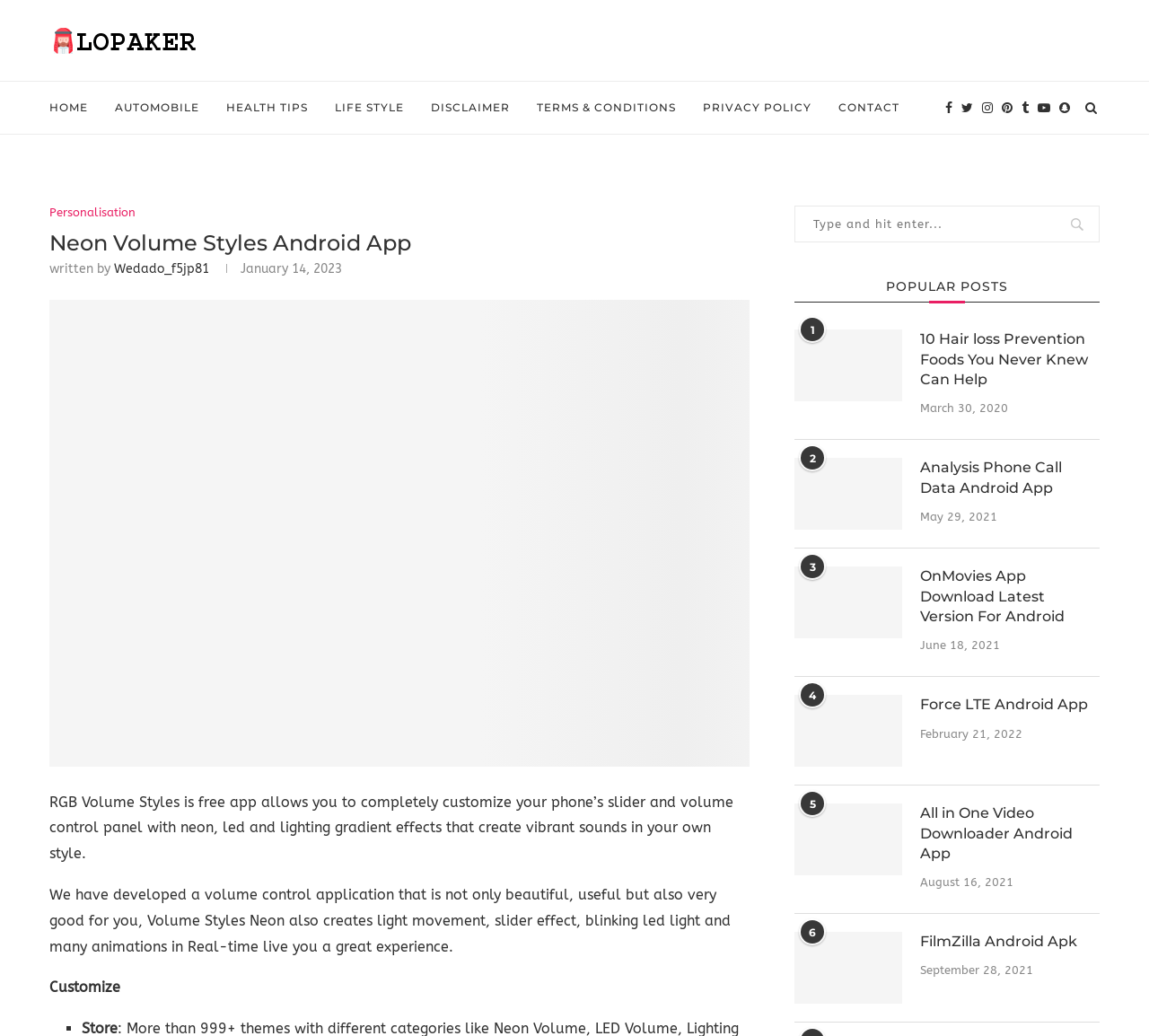Give the bounding box coordinates for this UI element: "title="Force LTE Android App"". The coordinates should be four float numbers between 0 and 1, arranged as [left, top, right, bottom].

[0.691, 0.671, 0.785, 0.74]